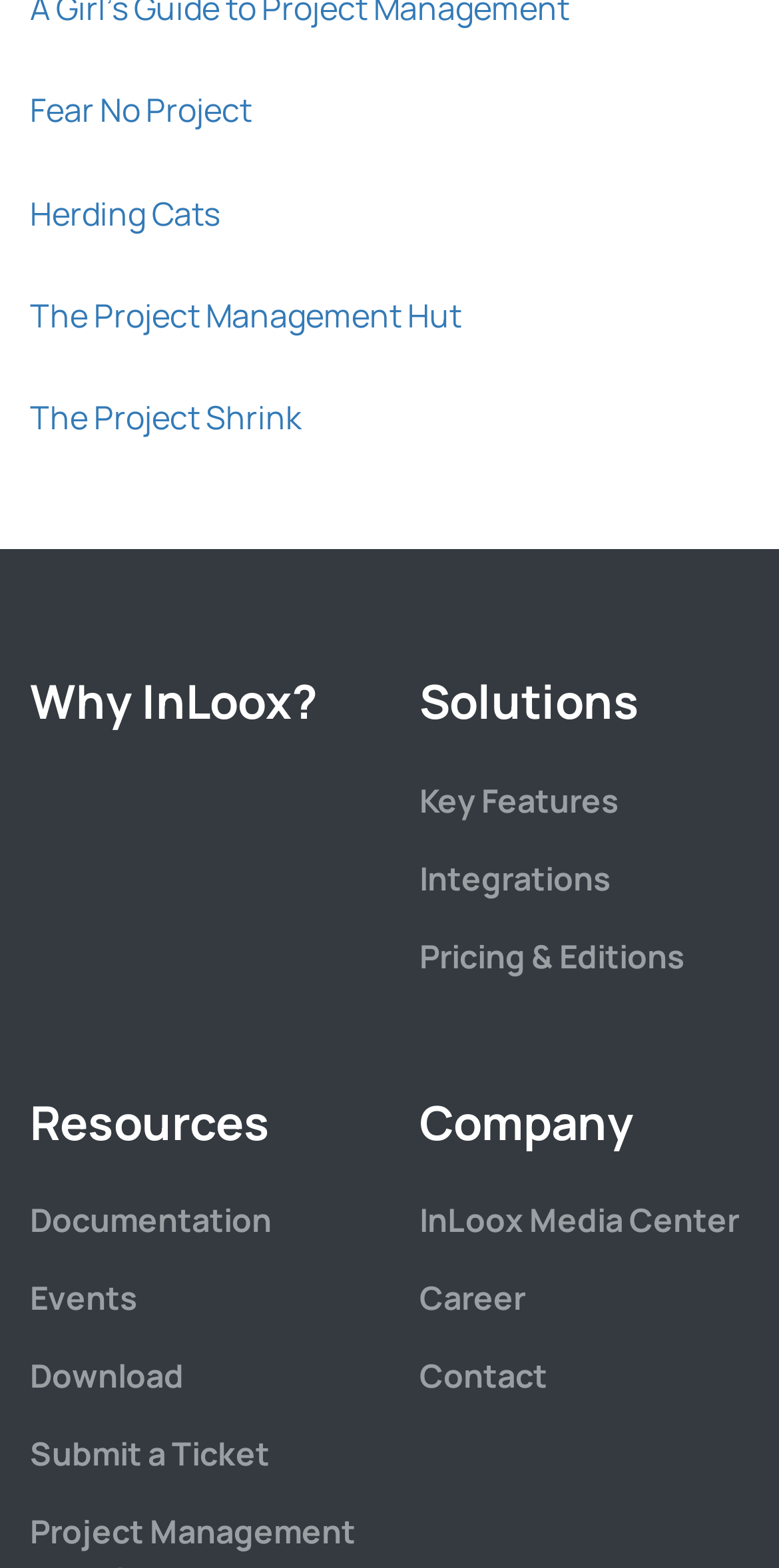Use one word or a short phrase to answer the question provided: 
How many links are there in the top section?

4